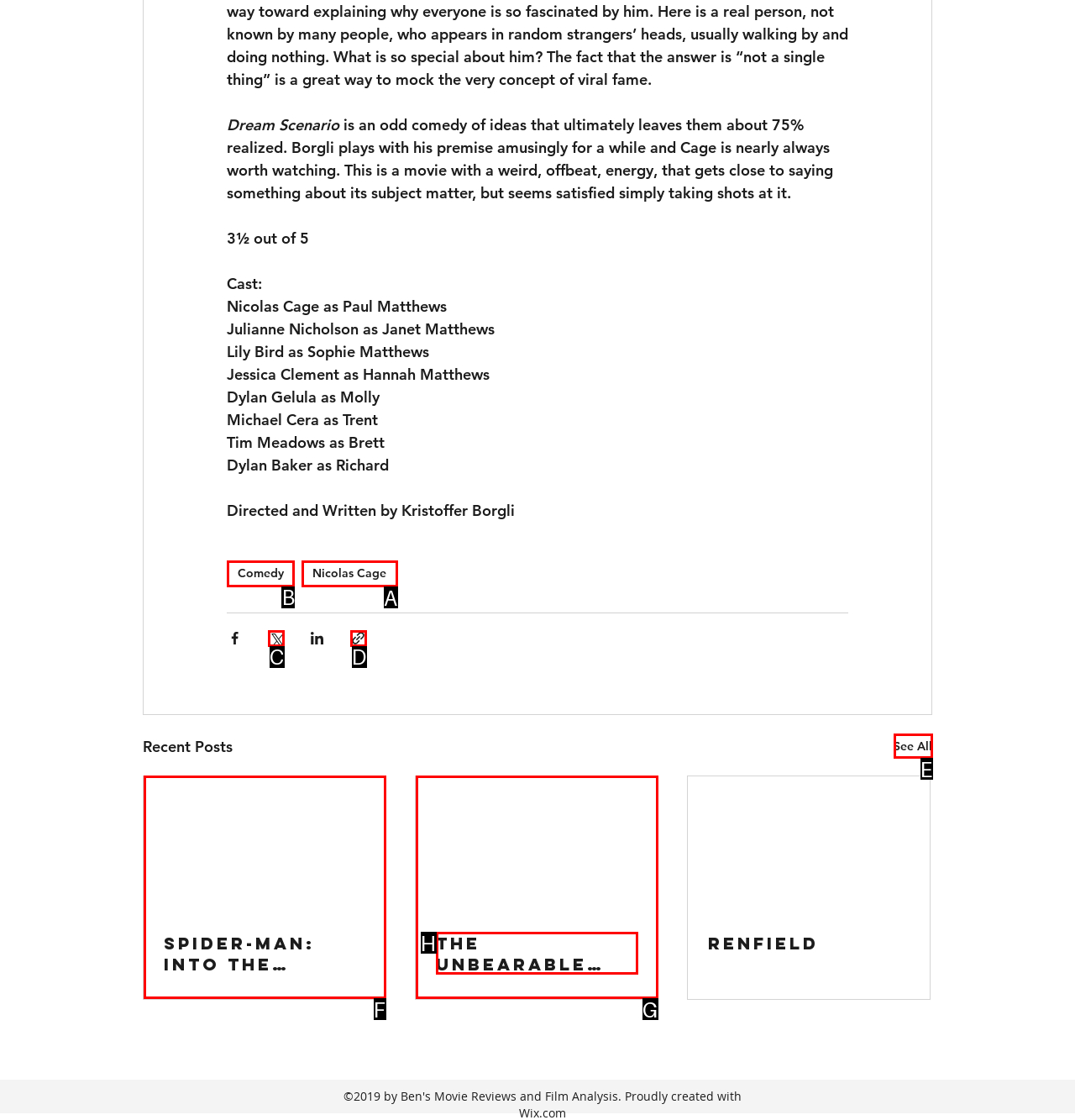Please indicate which HTML element to click in order to fulfill the following task: Click on the 'Comedy' tag Respond with the letter of the chosen option.

B